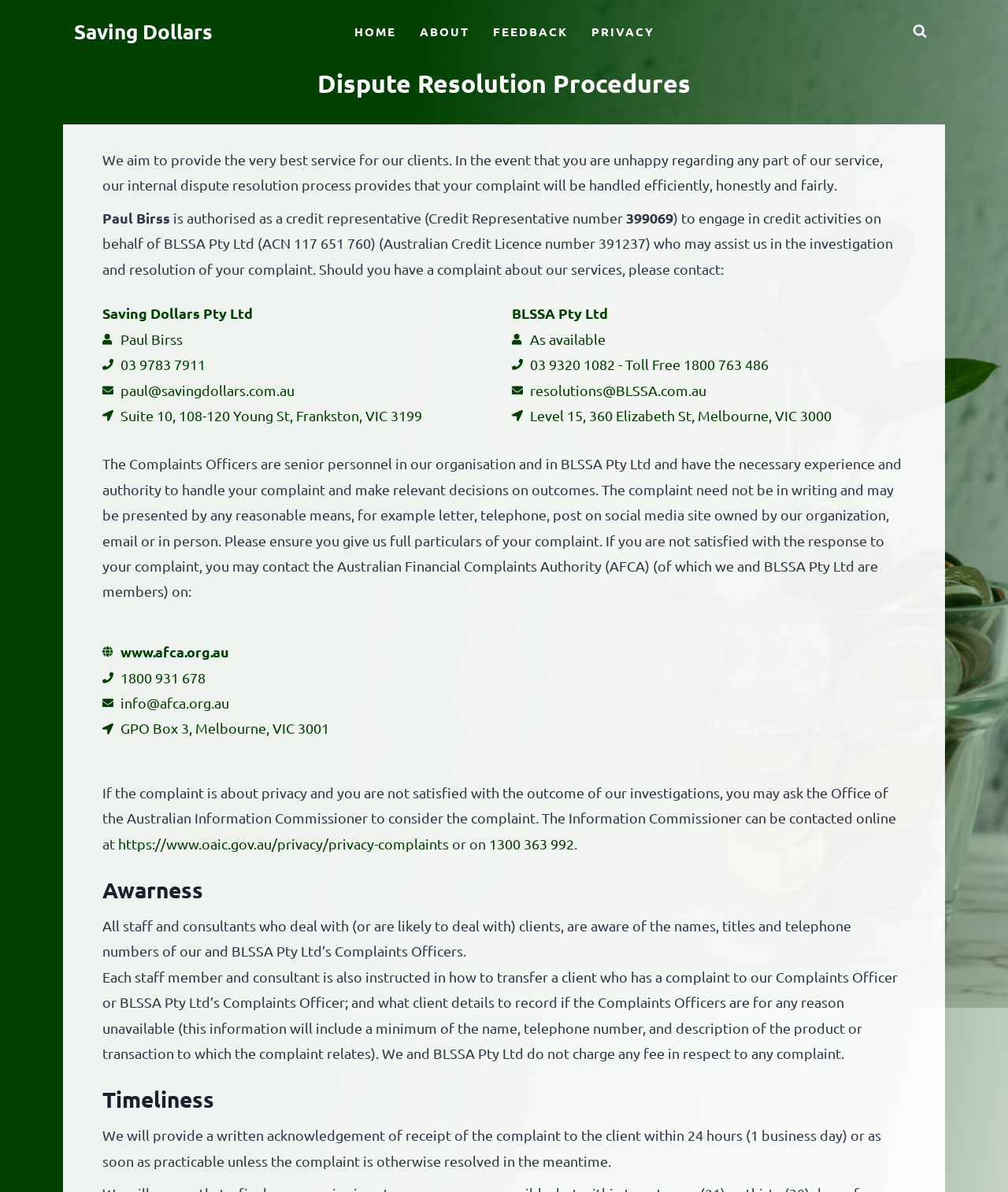What is the timeframe for providing a written acknowledgement of receipt of a complaint?
Analyze the image and deliver a detailed answer to the question.

The webpage states that a written acknowledgement of receipt of the complaint will be provided to the client within 24 hours (1 business day) or as soon as practicable unless the complaint is otherwise resolved in the meantime.